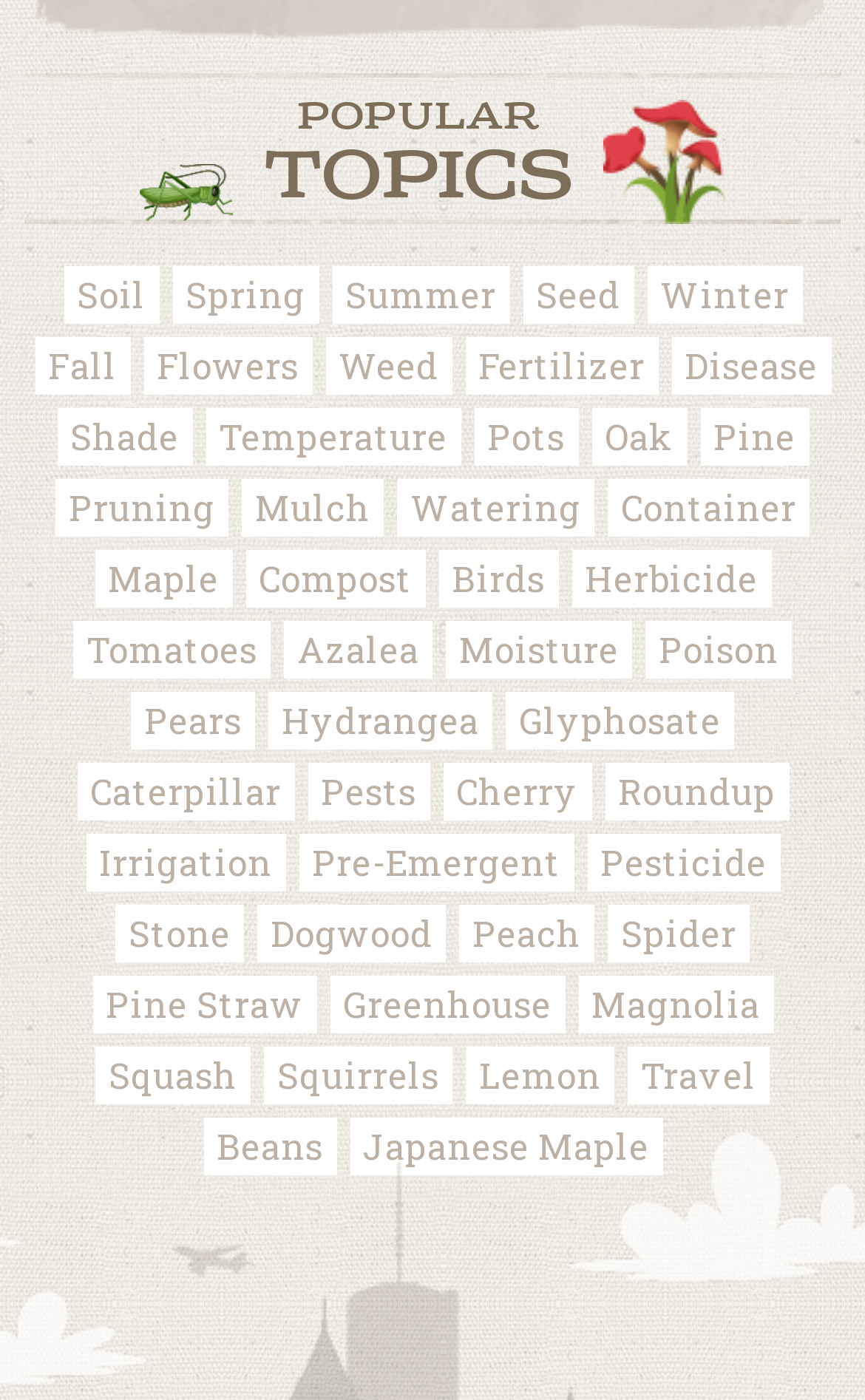Respond to the question with just a single word or phrase: 
What is the main topic of this webpage?

Gardening